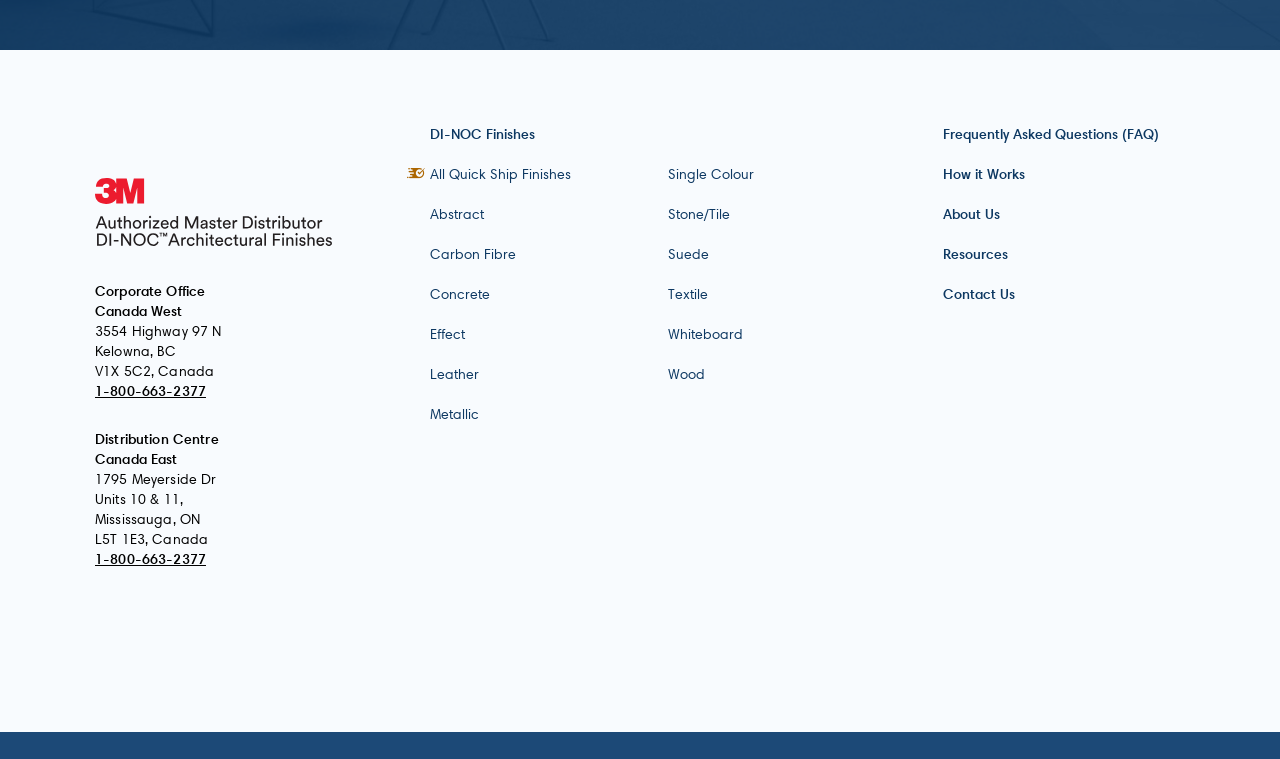Please identify the bounding box coordinates of the clickable area that will allow you to execute the instruction: "Learn about 'How it Works'".

[0.725, 0.203, 0.949, 0.256]